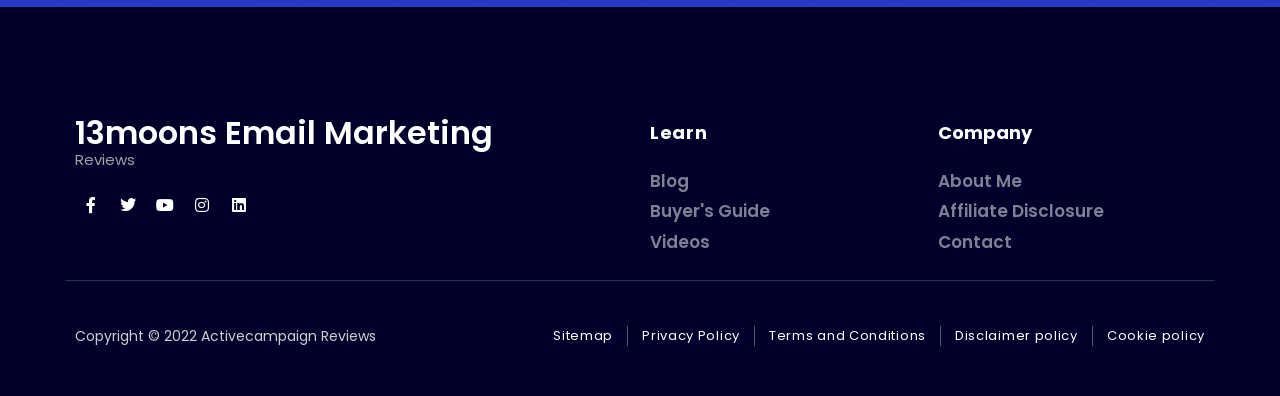Answer the question below with a single word or a brief phrase: 
What is the last section on the webpage?

Copyright